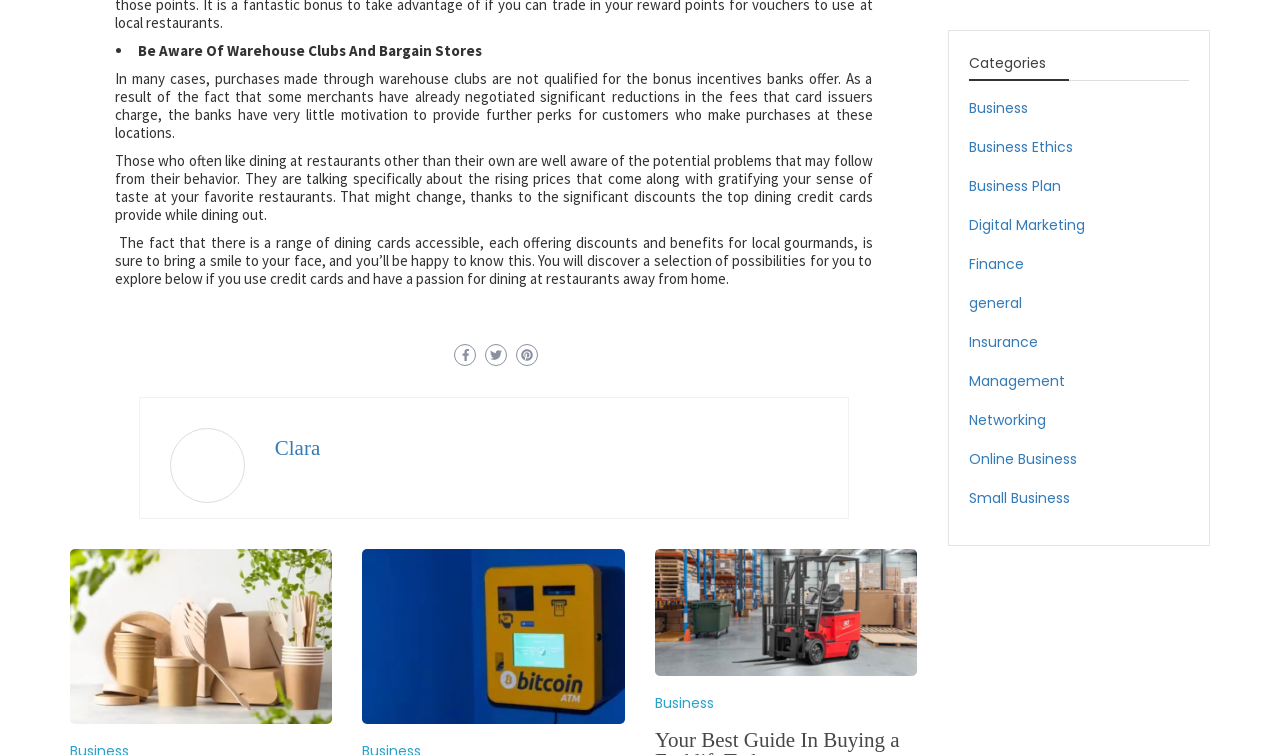Please locate the bounding box coordinates for the element that should be clicked to achieve the following instruction: "Visit Cryptobase ATM". Ensure the coordinates are given as four float numbers between 0 and 1, i.e., [left, top, right, bottom].

[0.283, 0.828, 0.488, 0.894]